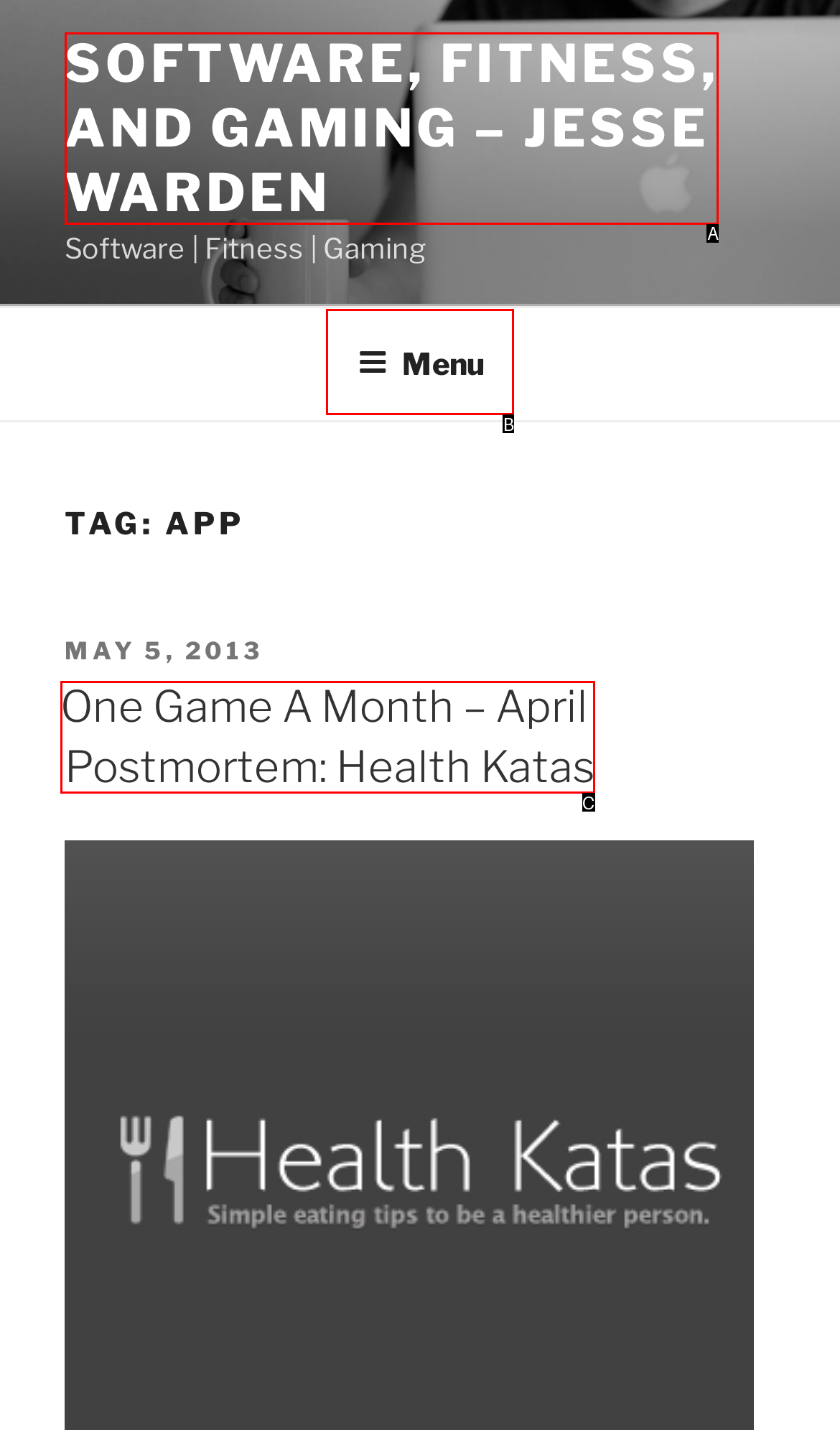Match the HTML element to the description: Menu. Answer with the letter of the correct option from the provided choices.

B